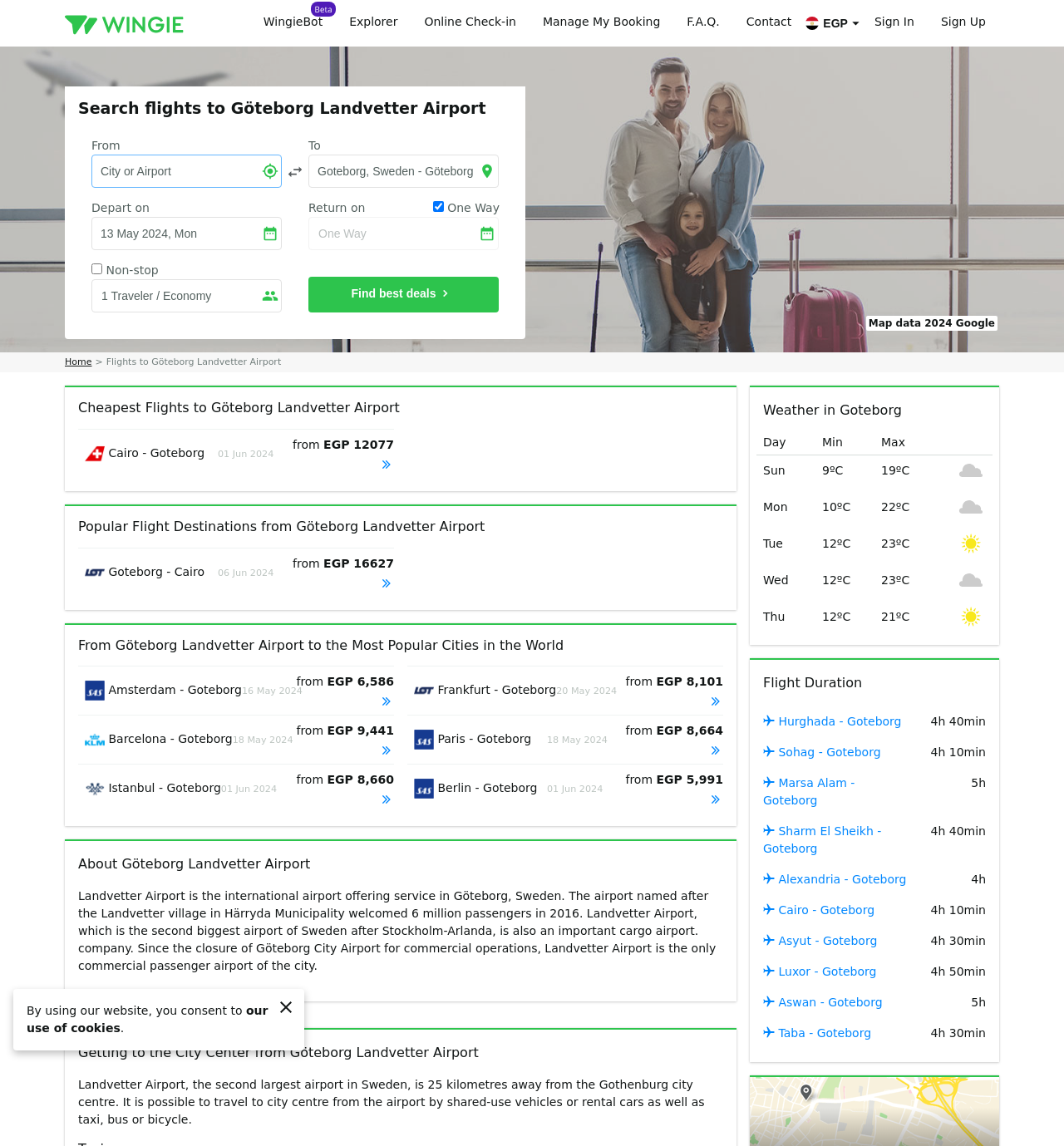Identify the bounding box coordinates for the UI element described by the following text: "Marsa Alam - Goteborg". Provide the coordinates as four float numbers between 0 and 1, in the format [left, top, right, bottom].

[0.717, 0.678, 0.803, 0.704]